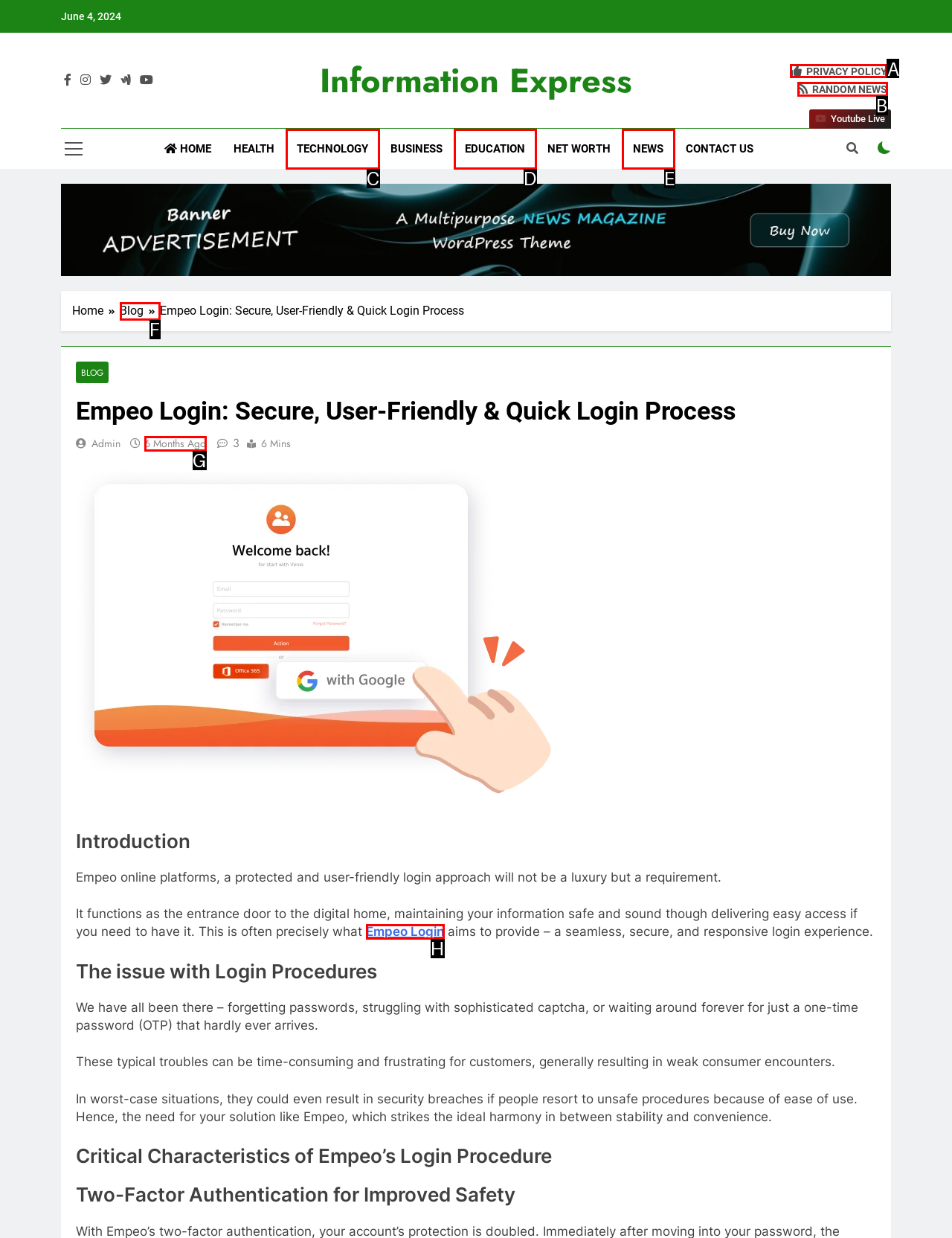Identify the appropriate lettered option to execute the following task: Click the PRIVACY POLICY link
Respond with the letter of the selected choice.

A